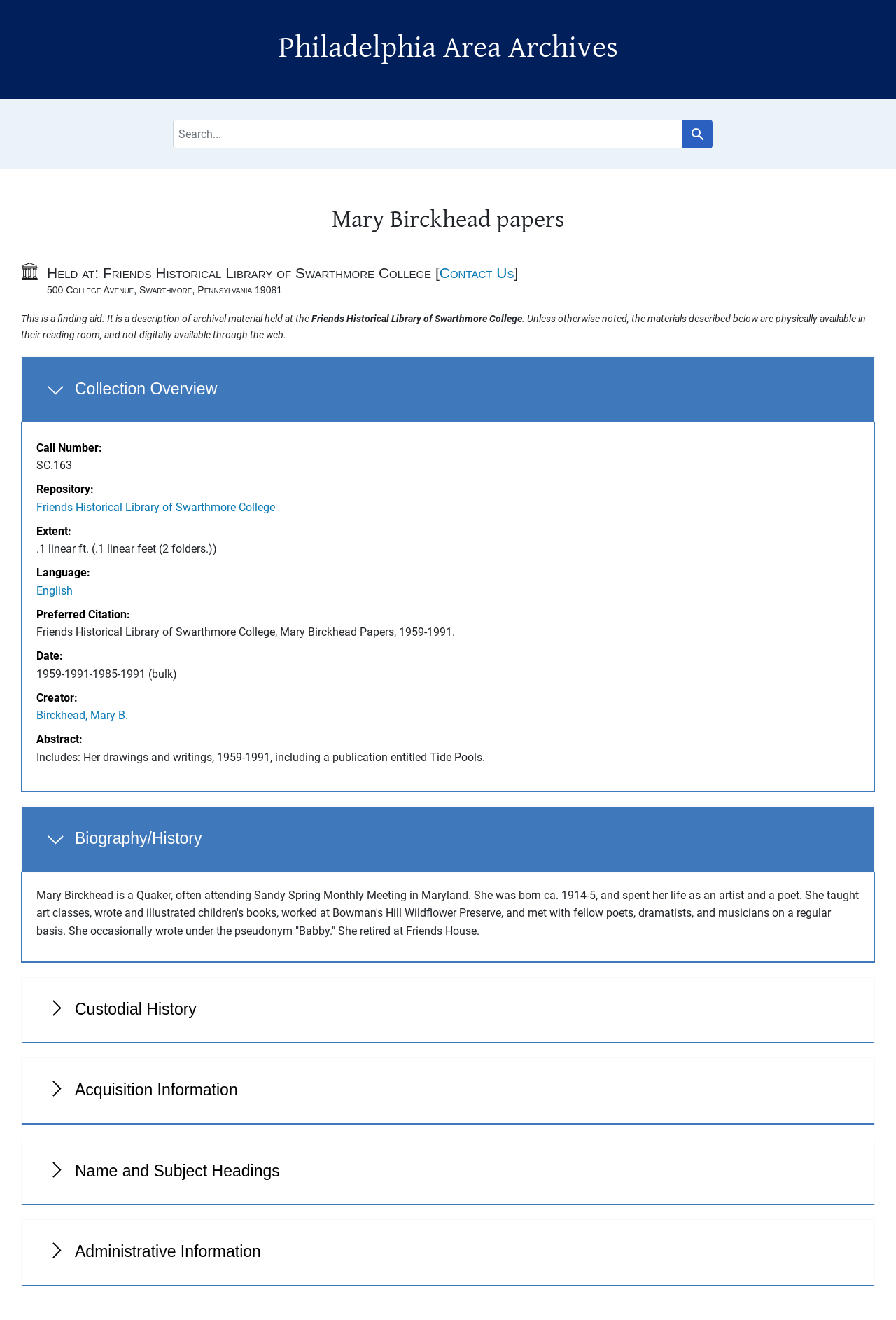Determine the bounding box coordinates for the clickable element to execute this instruction: "Contact Us". Provide the coordinates as four float numbers between 0 and 1, i.e., [left, top, right, bottom].

[0.49, 0.201, 0.574, 0.213]